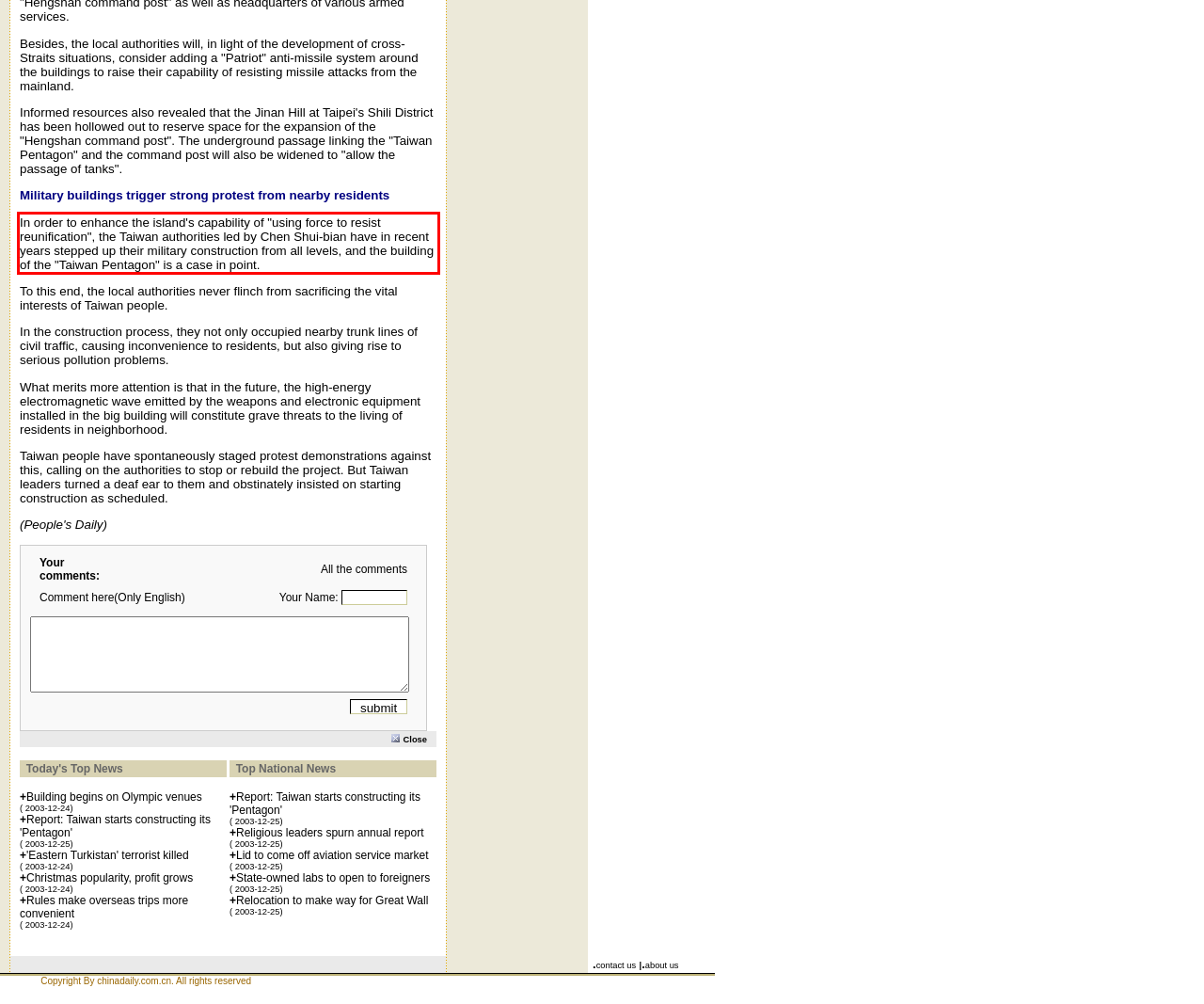Please use OCR to extract the text content from the red bounding box in the provided webpage screenshot.

In order to enhance the island's capability of "using force to resist reunification", the Taiwan authorities led by Chen Shui-bian have in recent years stepped up their military construction from all levels, and the building of the "Taiwan Pentagon" is a case in point.